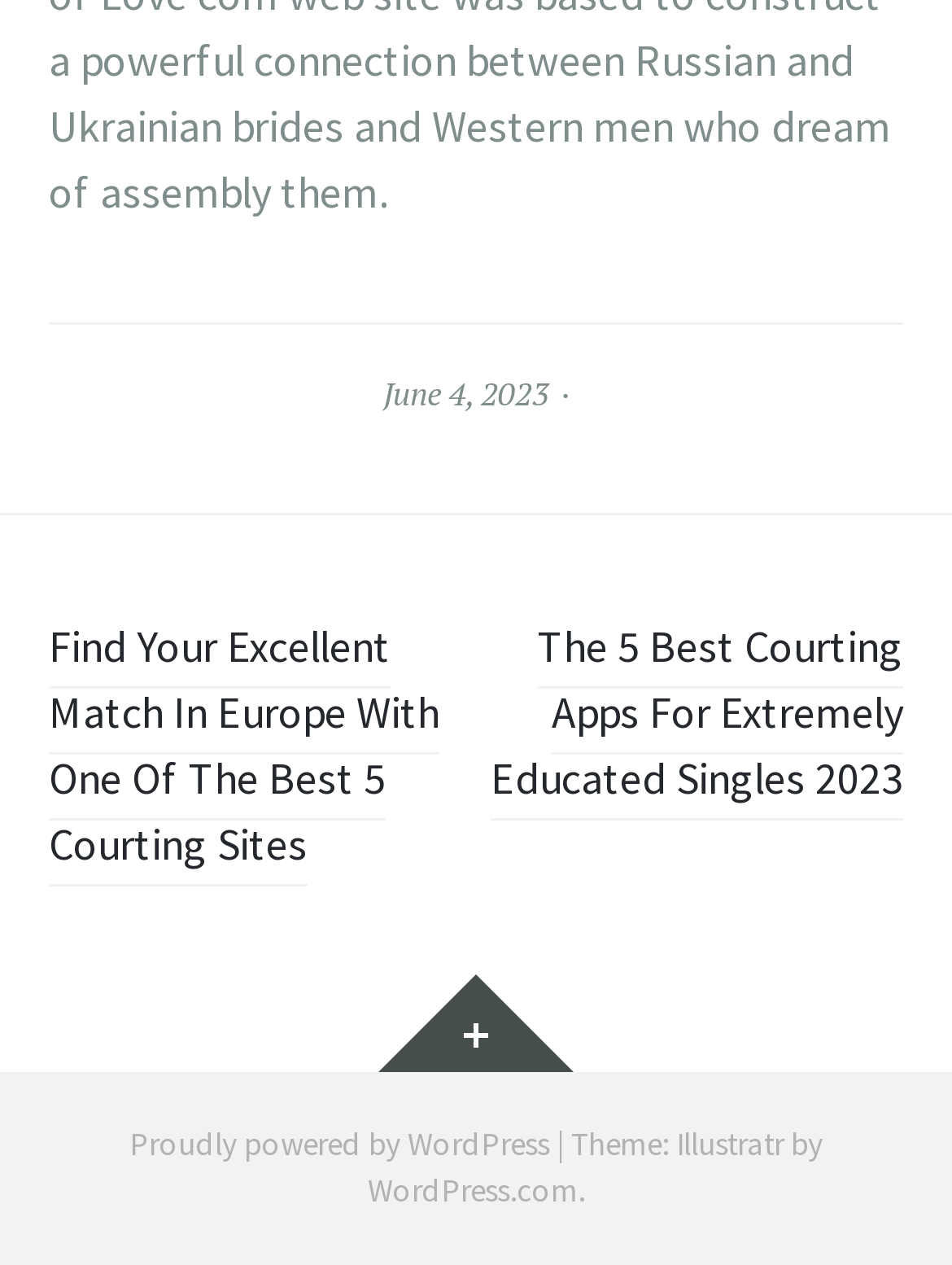What is the date mentioned in the footer?
Give a detailed and exhaustive answer to the question.

The date 'June 4, 2023' is mentioned in the footer section of the webpage, which is located at the bottom of the page and contains a link with the date.